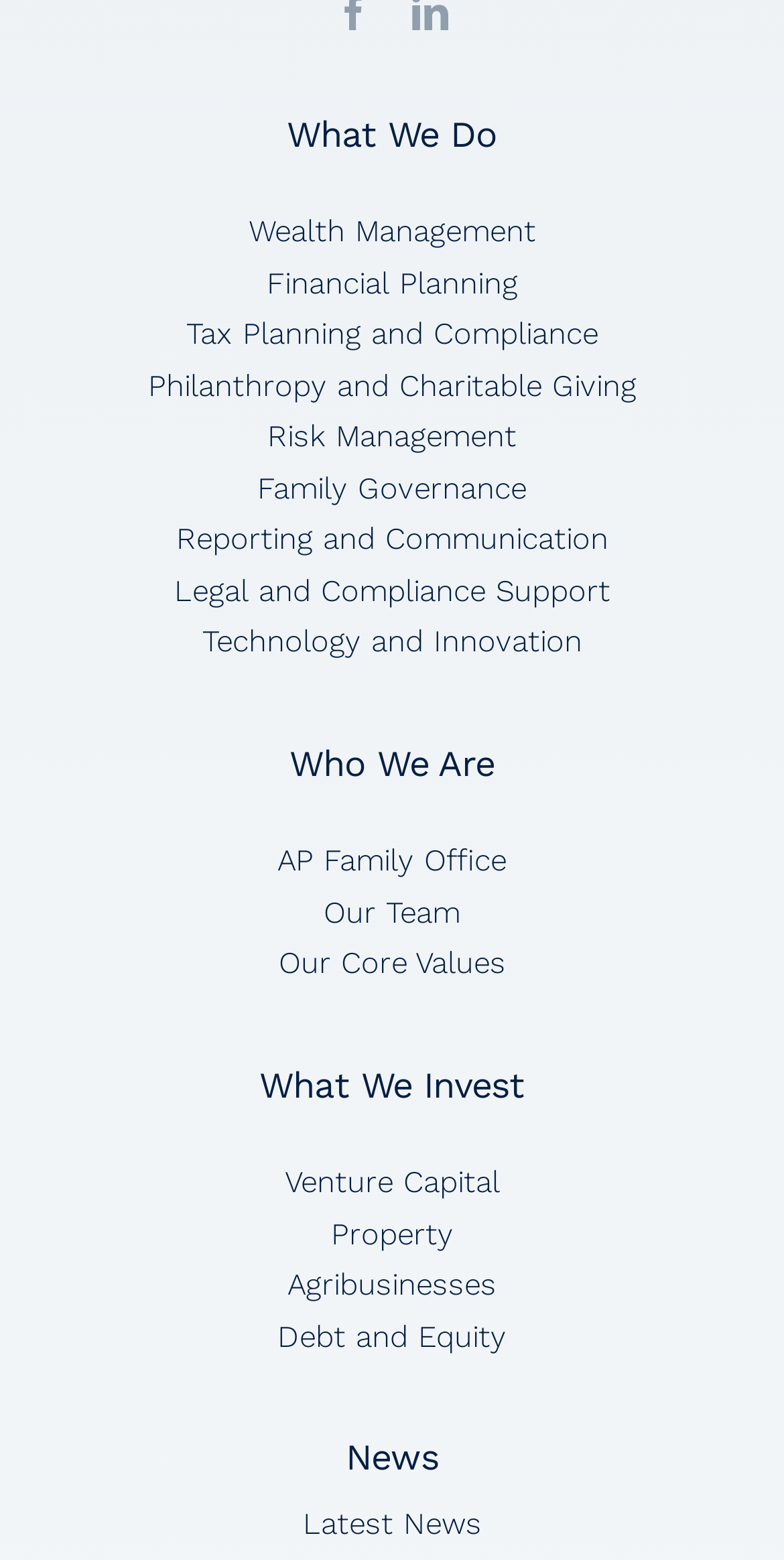Please give the bounding box coordinates of the area that should be clicked to fulfill the following instruction: "Click on What We Do". The coordinates should be in the format of four float numbers from 0 to 1, i.e., [left, top, right, bottom].

[0.365, 0.072, 0.635, 0.099]